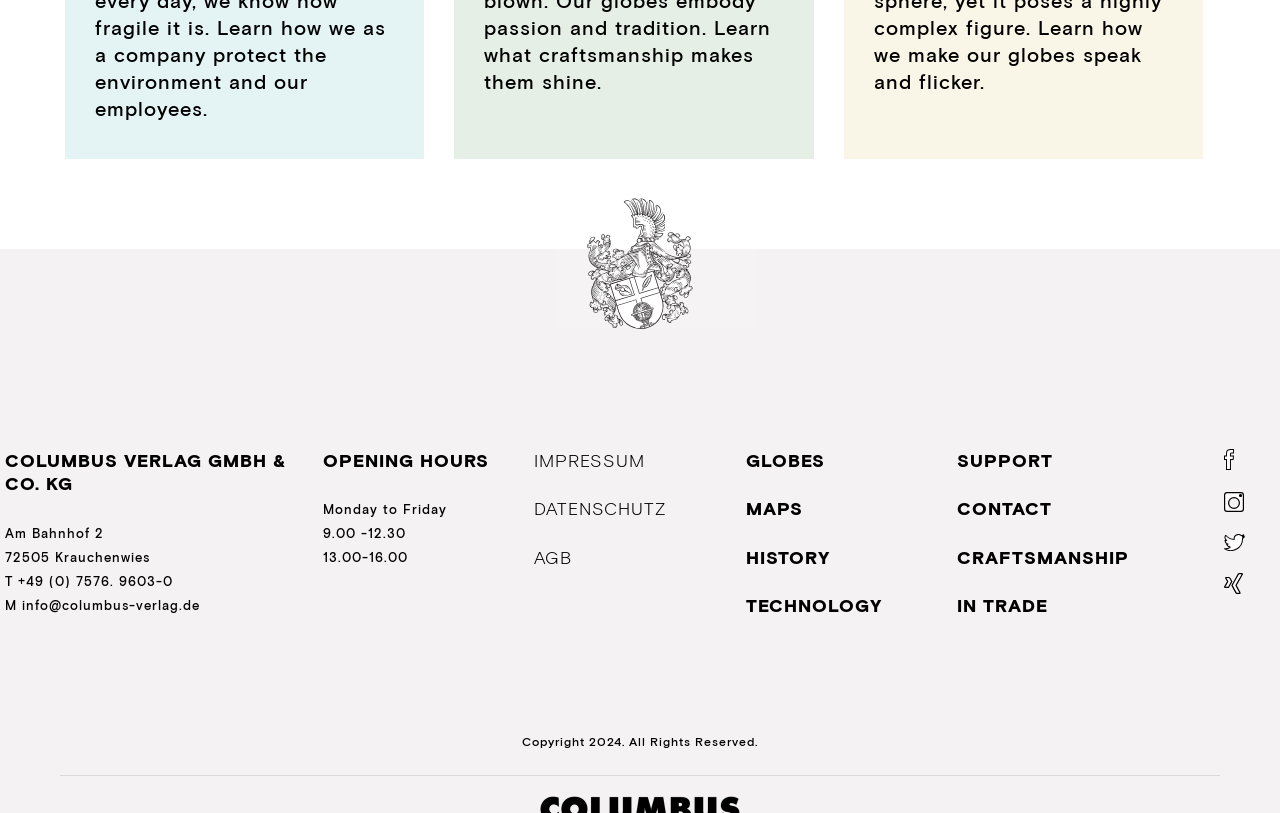Find the bounding box coordinates of the clickable area required to complete the following action: "Contact us".

[0.748, 0.612, 0.822, 0.639]